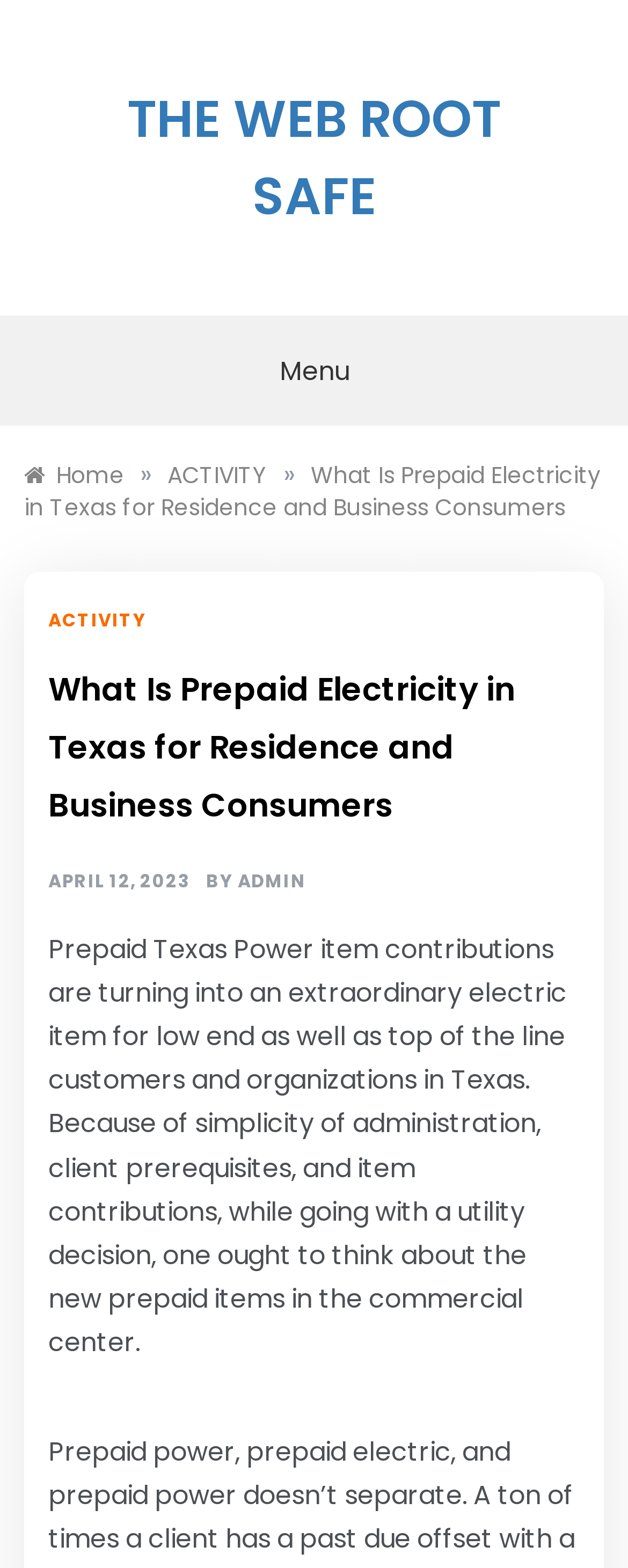Please answer the following question using a single word or phrase: 
What is the topic of the webpage?

Prepaid Electricity in Texas